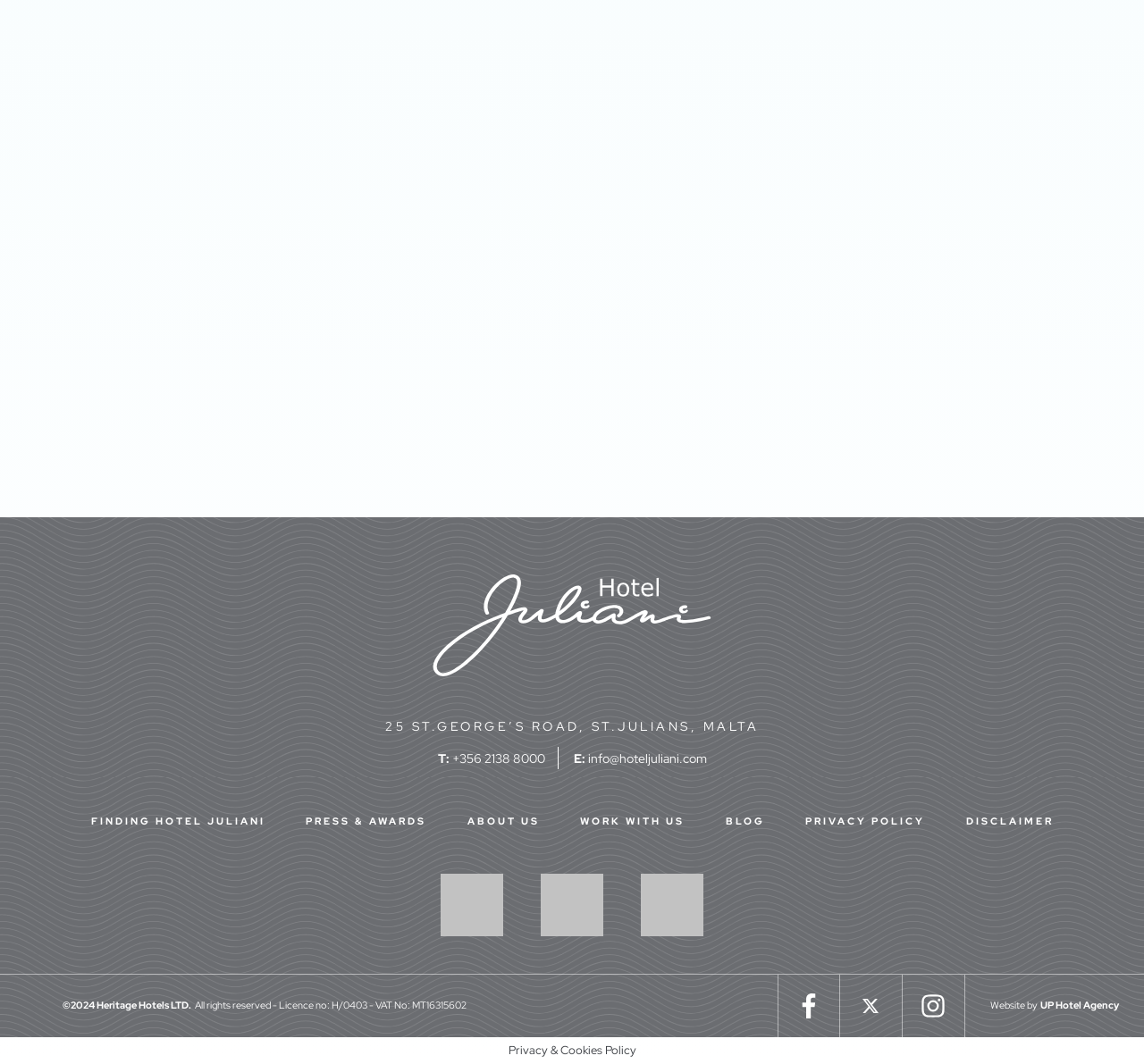Please answer the following question using a single word or phrase: 
What social media platforms does the hotel have?

Facebook, Twitter, Instagram